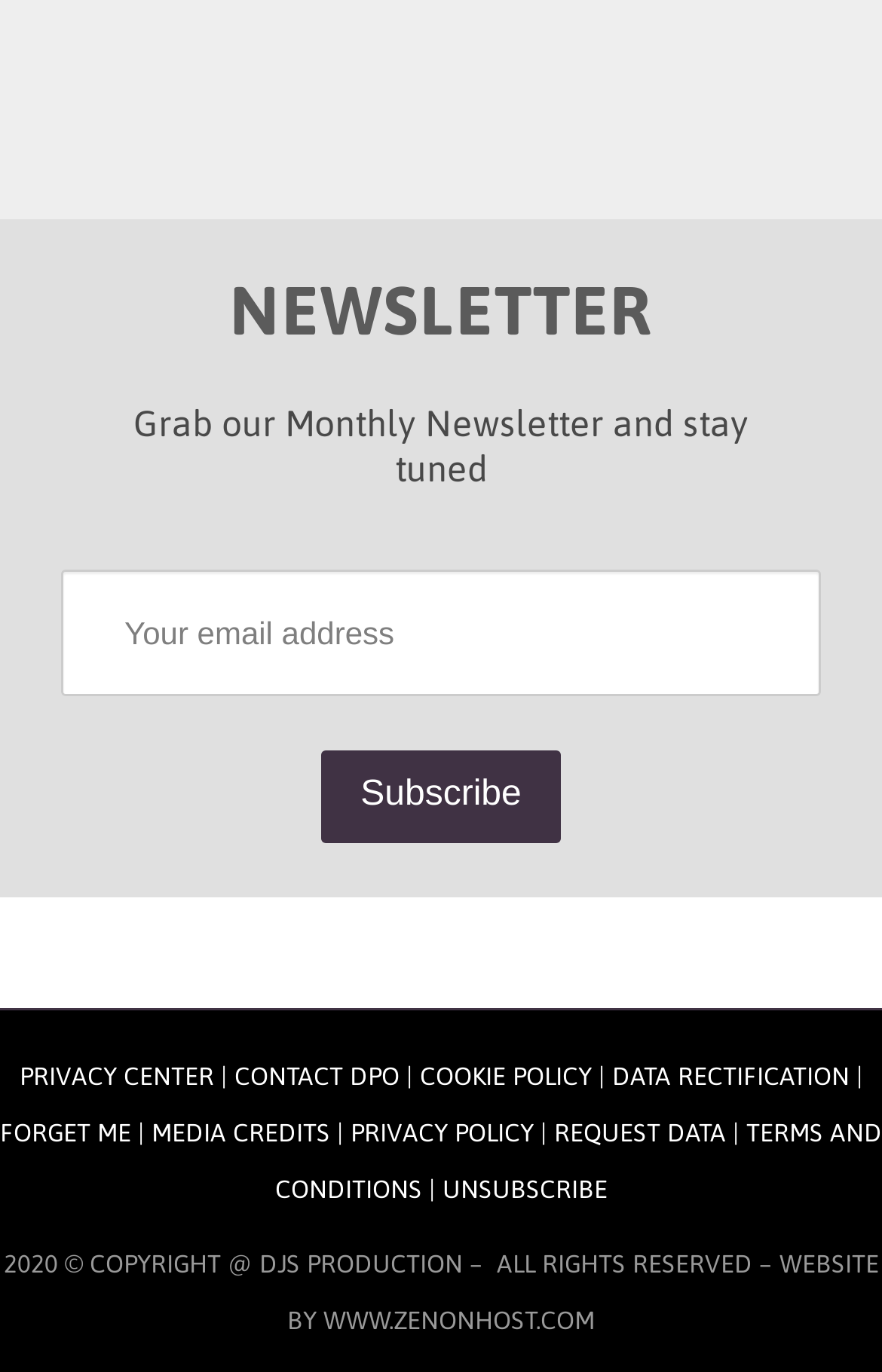What type of information is provided in the 'PRIVACY CENTER' link?
Please provide a full and detailed response to the question.

The 'PRIVACY CENTER' link is likely to provide information about the website's privacy policies and practices, given its name and location among other links related to data protection and privacy.